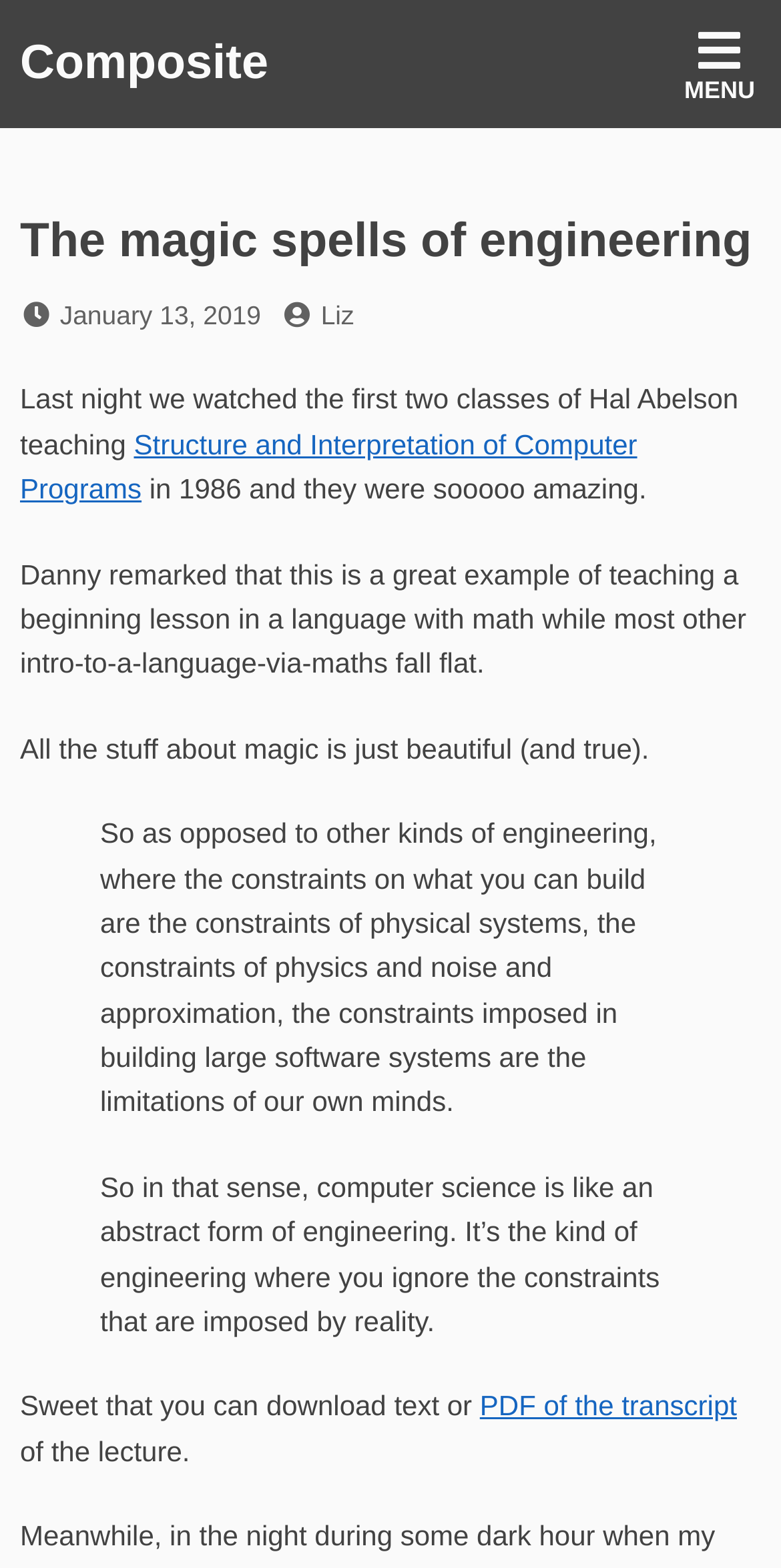What is the date of the post?
Give a one-word or short-phrase answer derived from the screenshot.

January 13, 2019